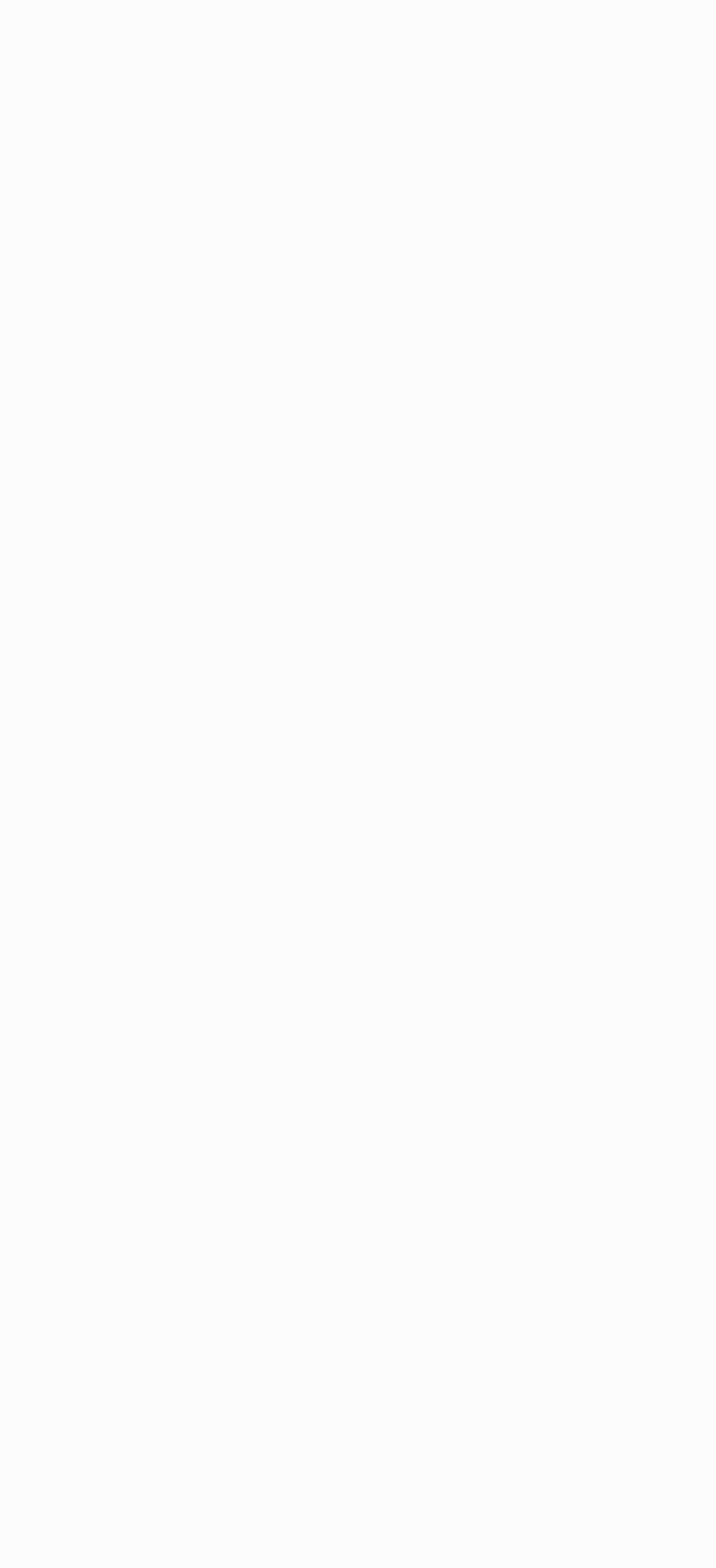Please locate the clickable area by providing the bounding box coordinates to follow this instruction: "Follow on Facebook".

[0.254, 0.793, 0.356, 0.842]